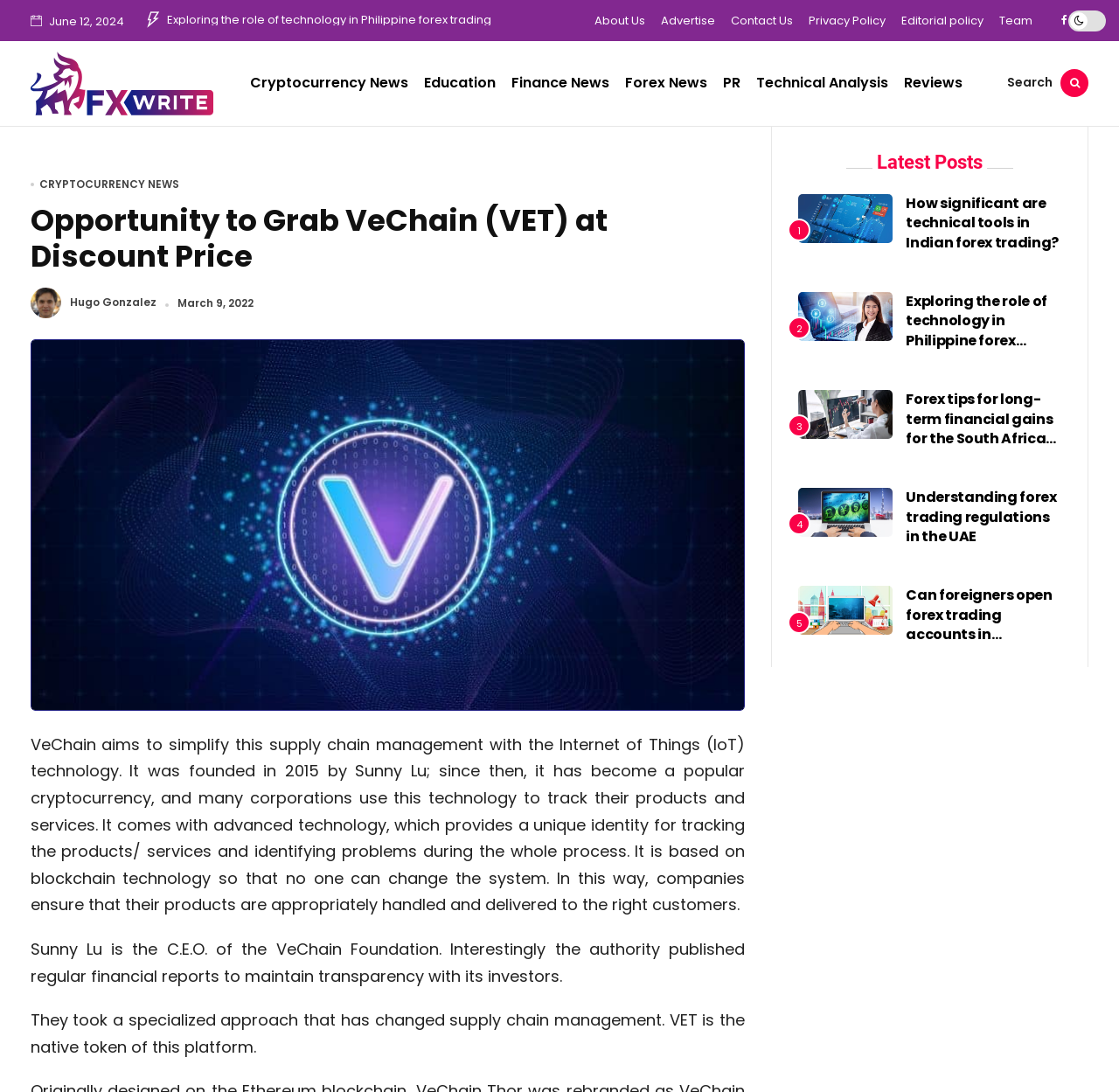What is the date of the article?
Respond to the question with a single word or phrase according to the image.

March 9, 2022